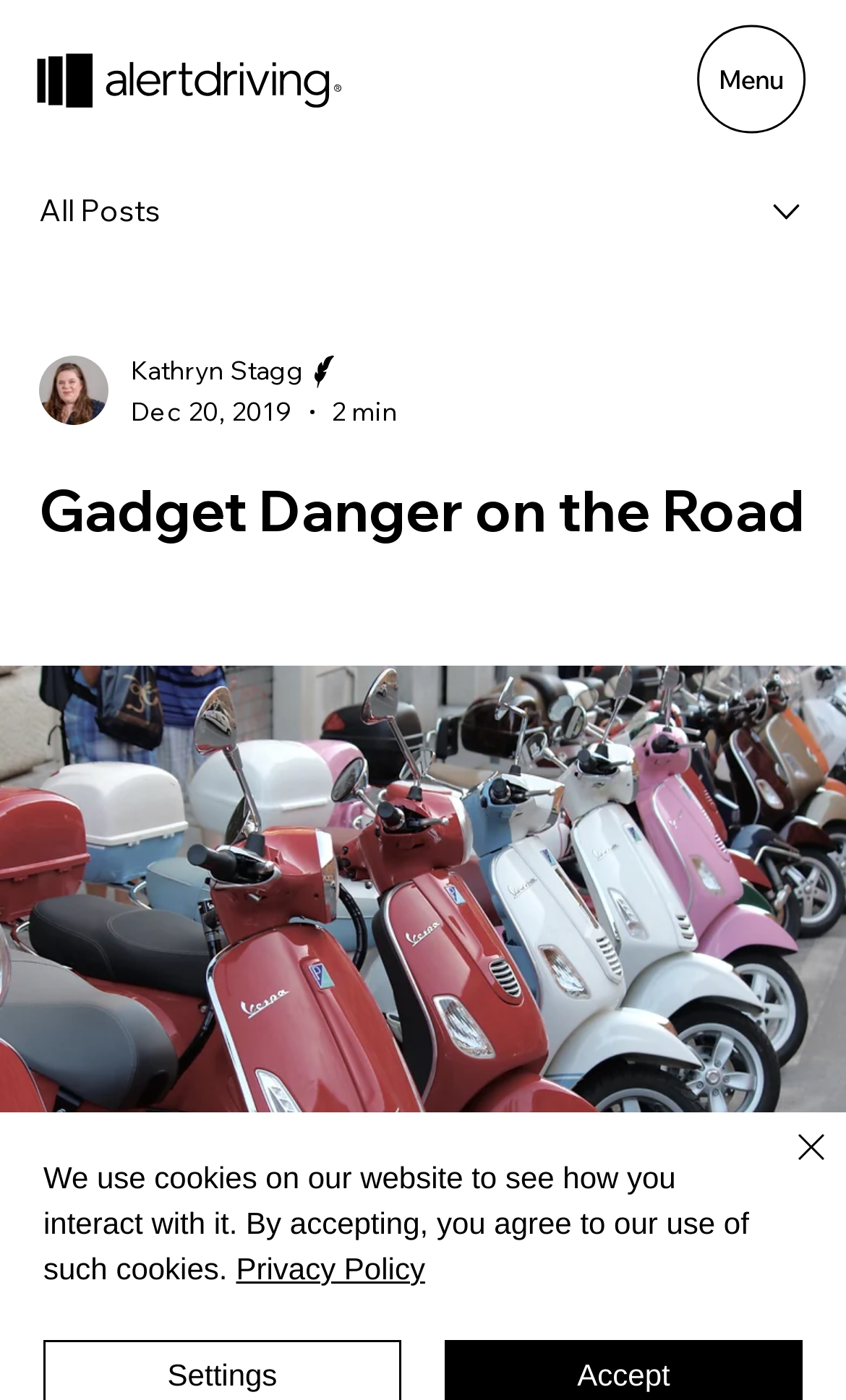Using the element description: "aria-label="Close"", determine the bounding box coordinates. The coordinates should be in the format [left, top, right, bottom], with values between 0 and 1.

[0.867, 0.801, 0.99, 0.875]